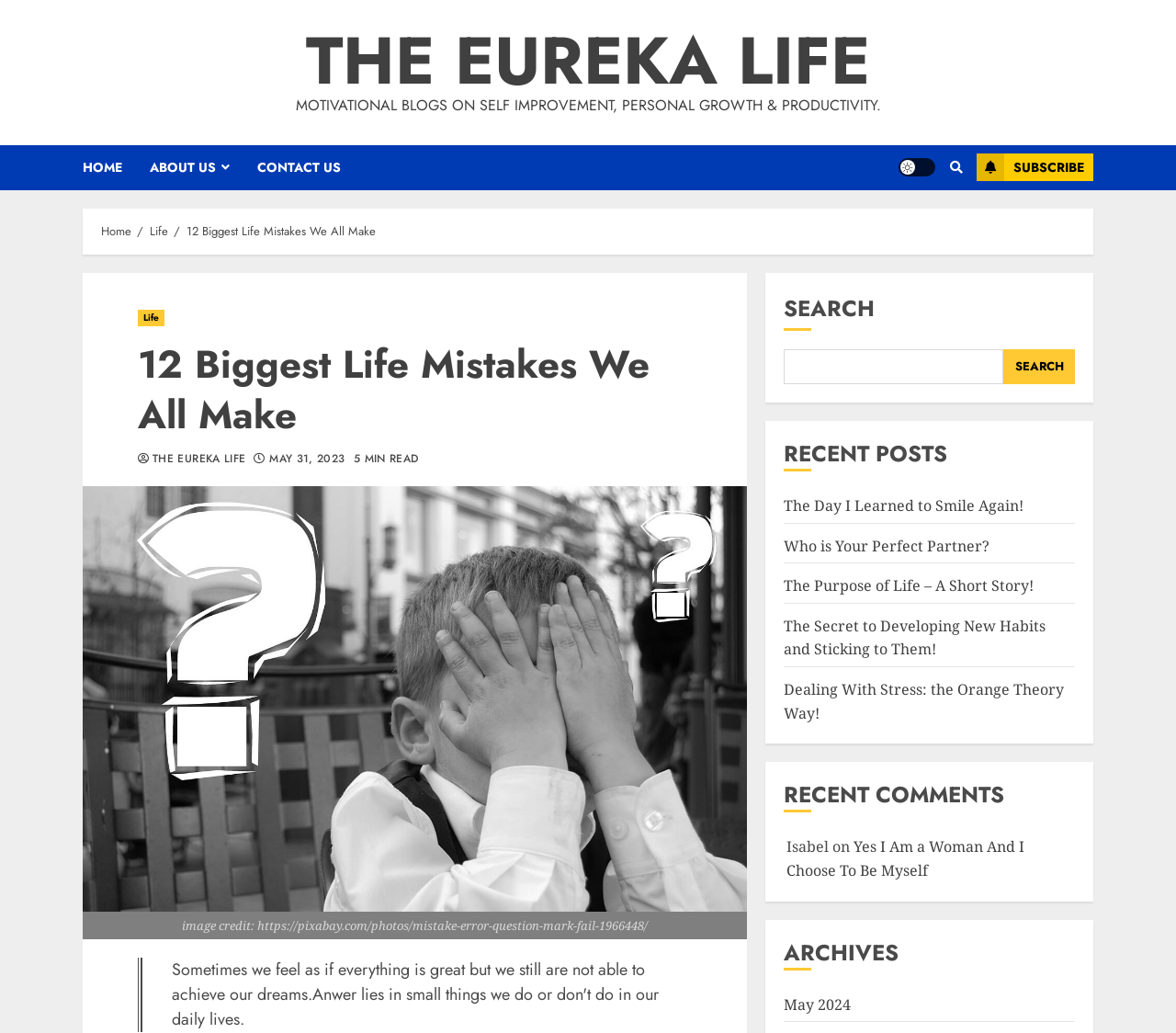Identify the bounding box coordinates of the region I need to click to complete this instruction: "search for something".

[0.667, 0.338, 0.853, 0.372]